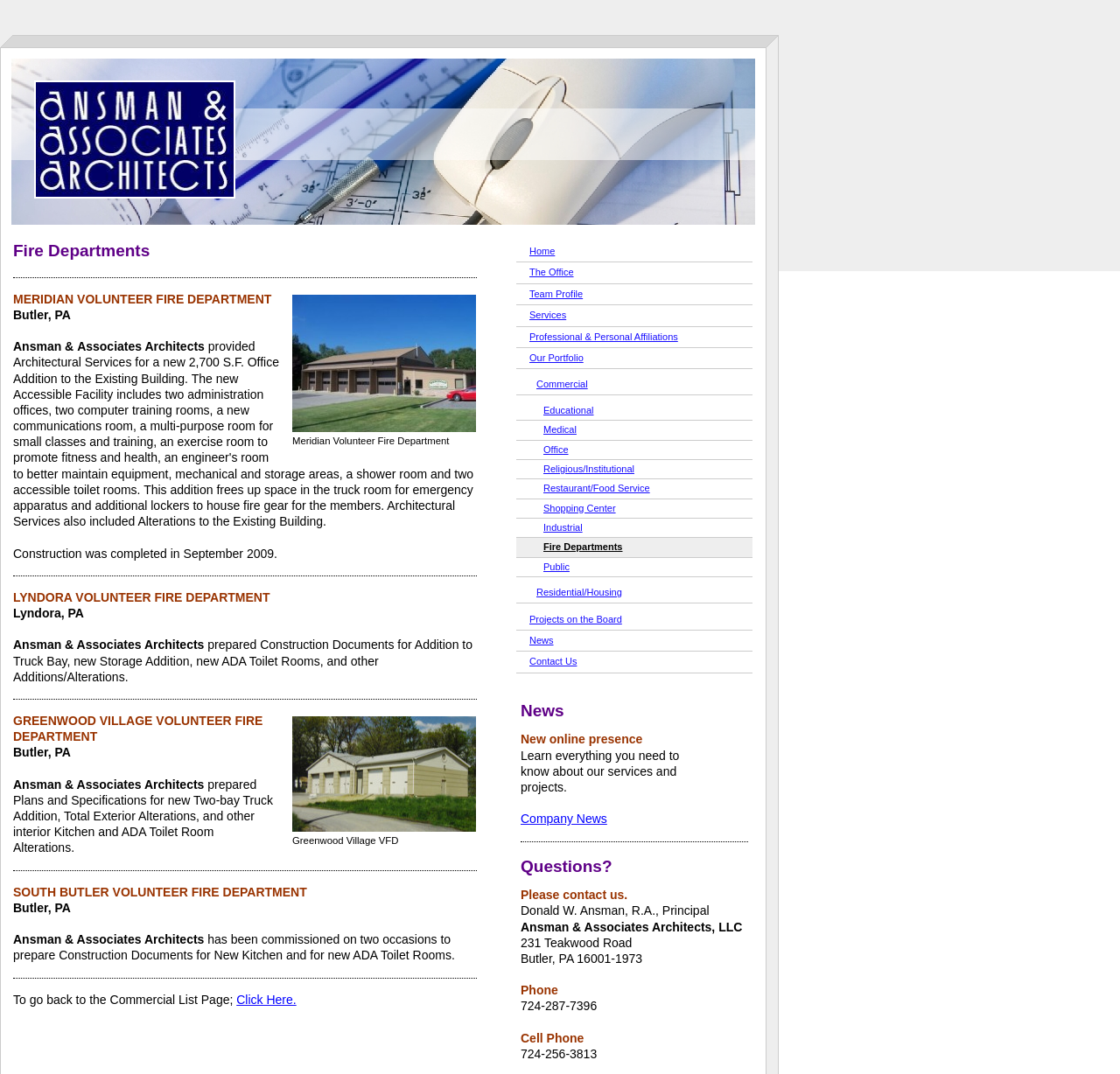Highlight the bounding box coordinates of the element you need to click to perform the following instruction: "Go to the 'Home' page."

[0.461, 0.225, 0.672, 0.245]